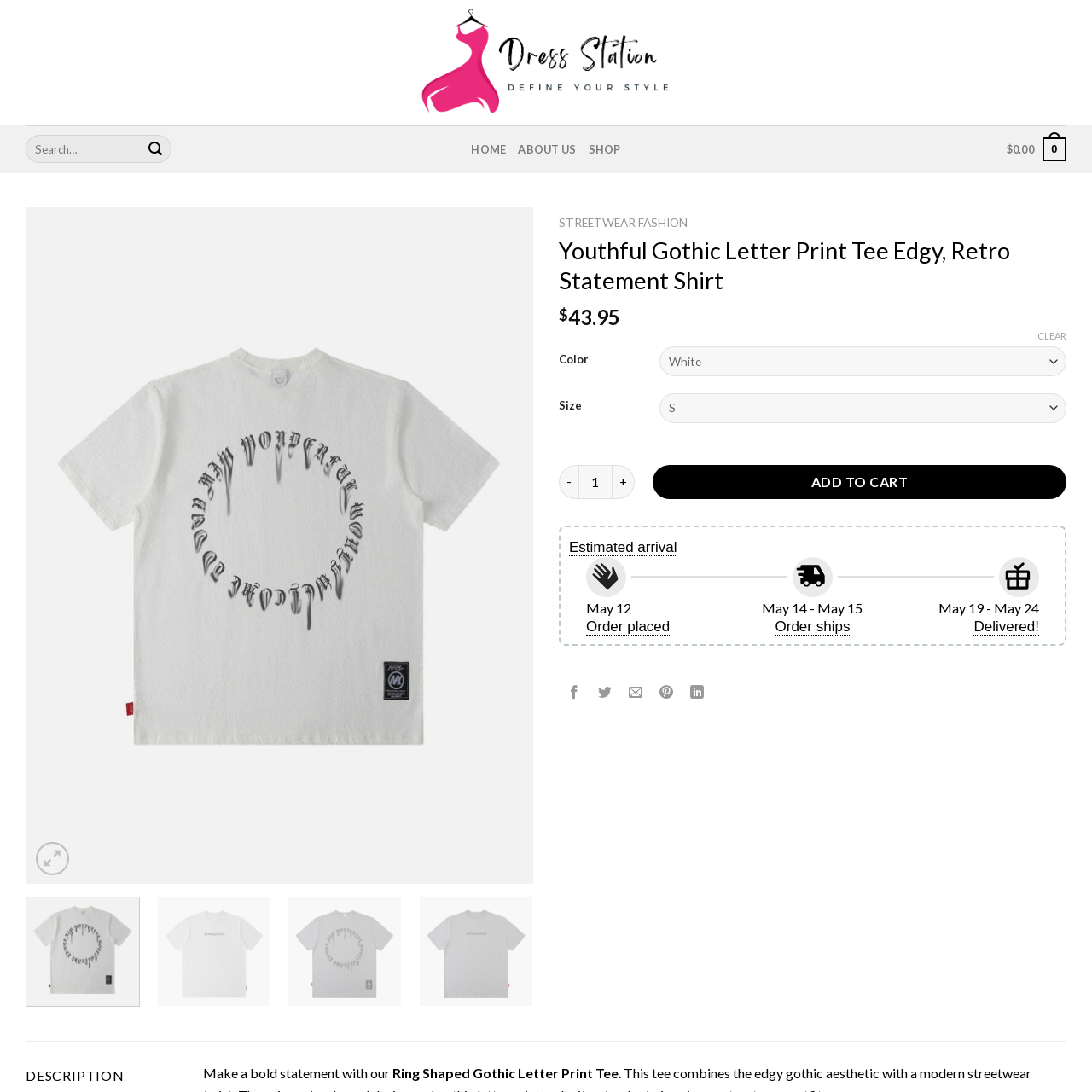Observe the section highlighted in yellow, What type of fashion does the tee appeal to? 
Please respond using a single word or phrase.

Streetwear fashion